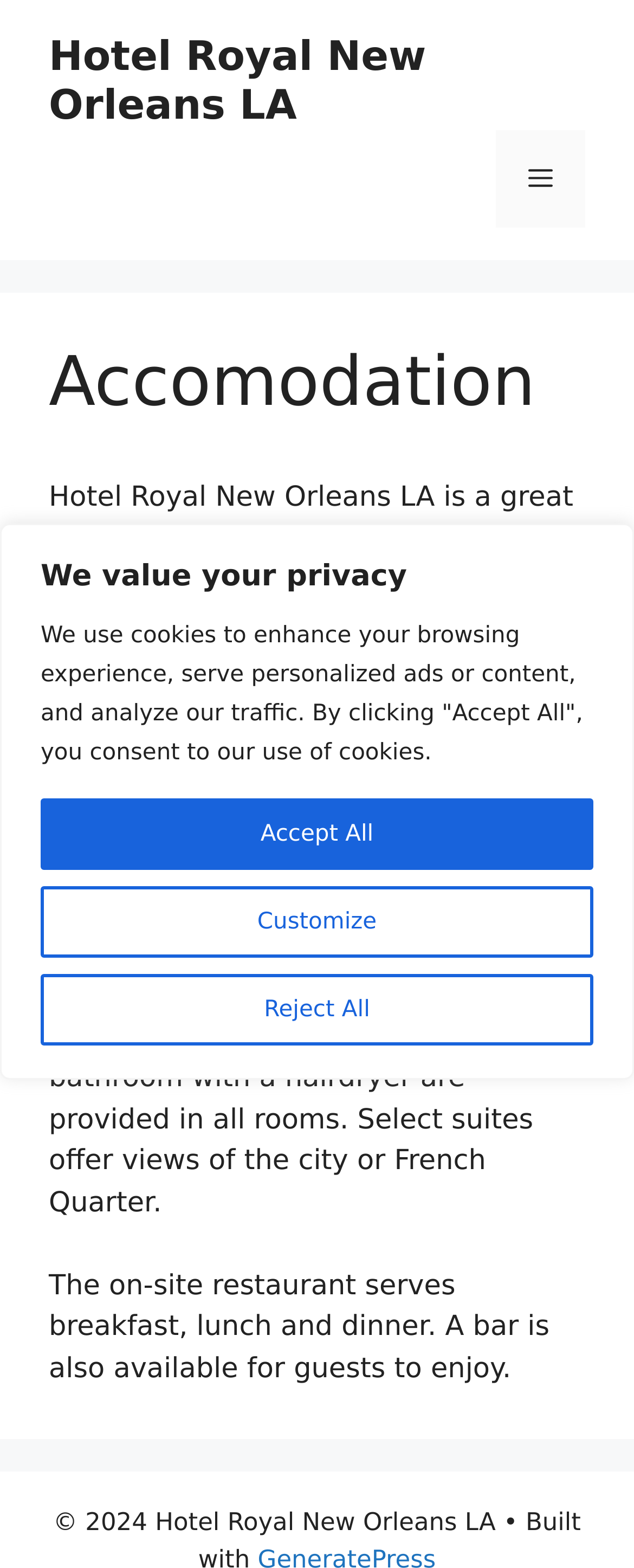Observe the image and answer the following question in detail: What meals are served at the on-site restaurant?

According to the webpage, 'The on-site restaurant serves breakfast, lunch and dinner', which means that the restaurant provides all three meals of the day.